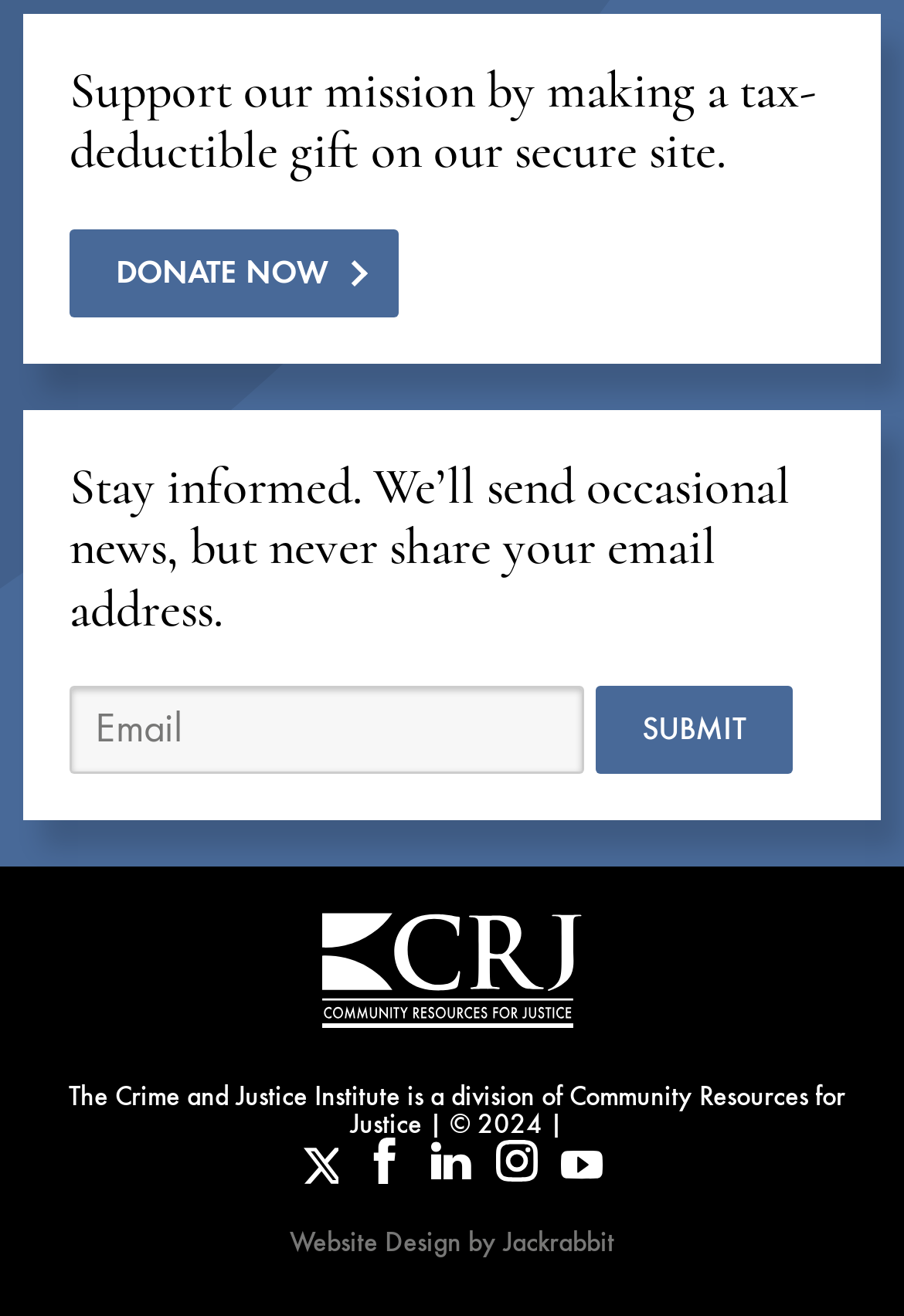Determine the bounding box coordinates for the HTML element mentioned in the following description: "Jackrabbit". The coordinates should be a list of four floats ranging from 0 to 1, represented as [left, top, right, bottom].

[0.556, 0.931, 0.679, 0.956]